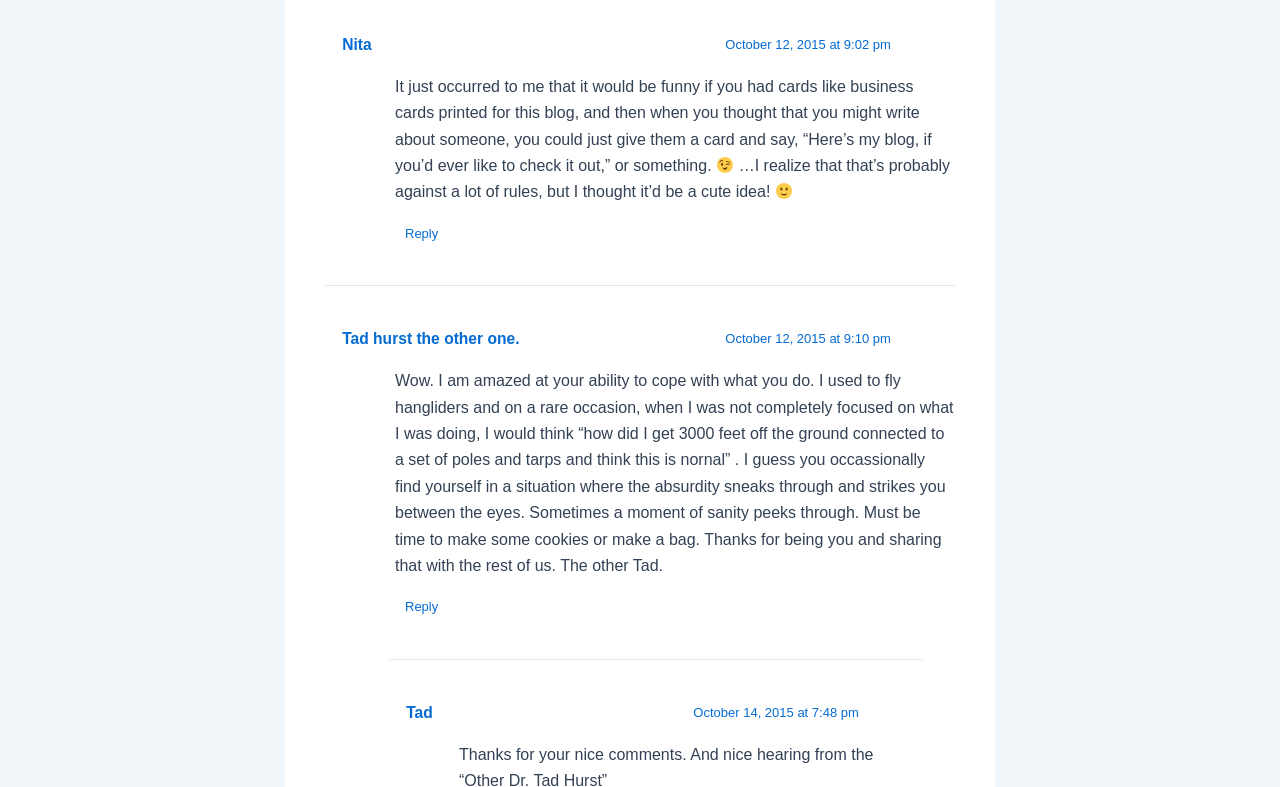How many replies are there in total?
Could you please answer the question thoroughly and with as much detail as possible?

There are two reply links, one for 'Nita' and another for 'Tad hurst the other one.', indicating two replies in total.